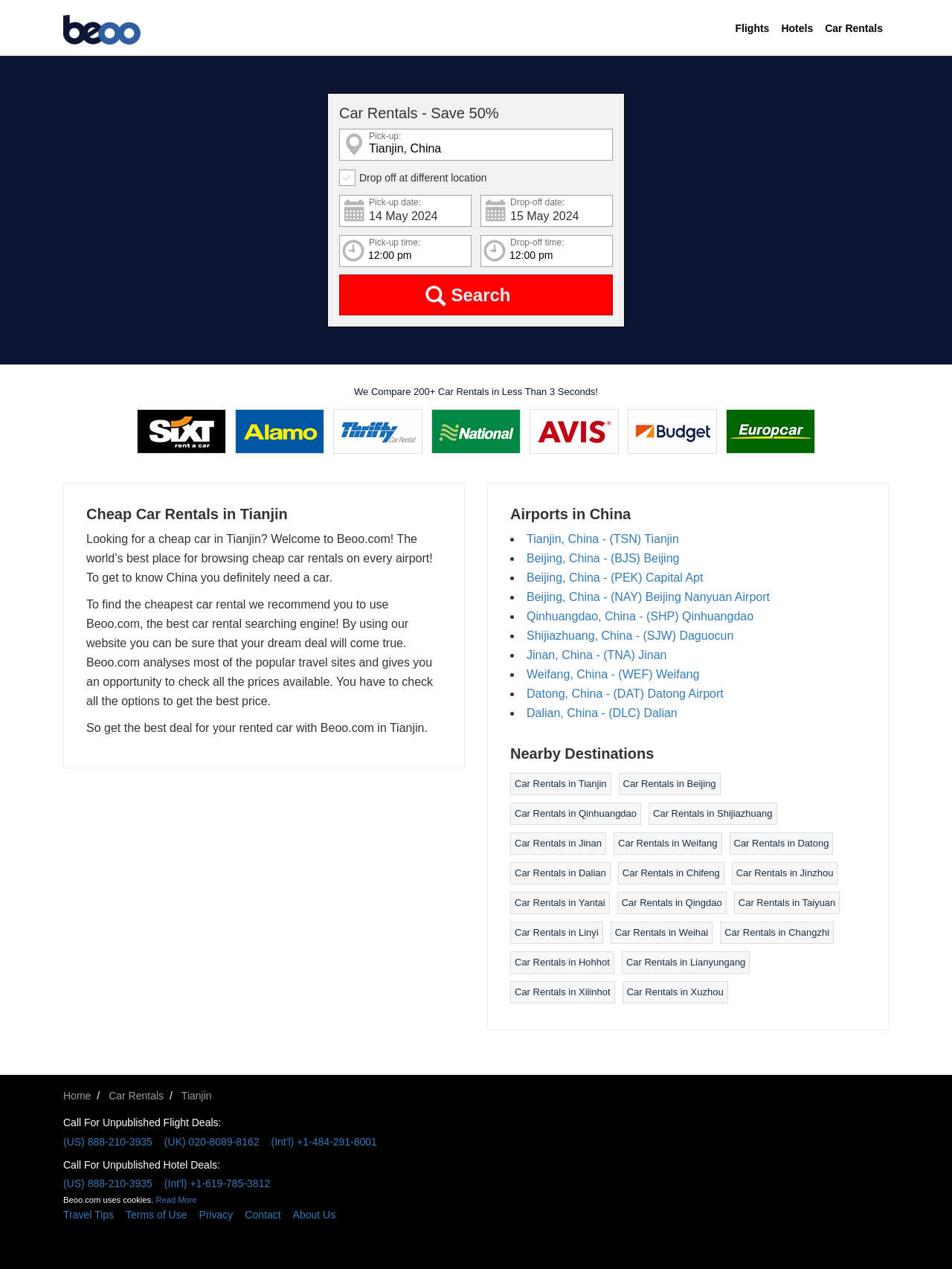Identify the bounding box coordinates for the UI element described as: "Car Rentals in Weihai". The coordinates should be provided as four floats between 0 and 1: [left, top, right, bottom].

[0.646, 0.731, 0.744, 0.739]